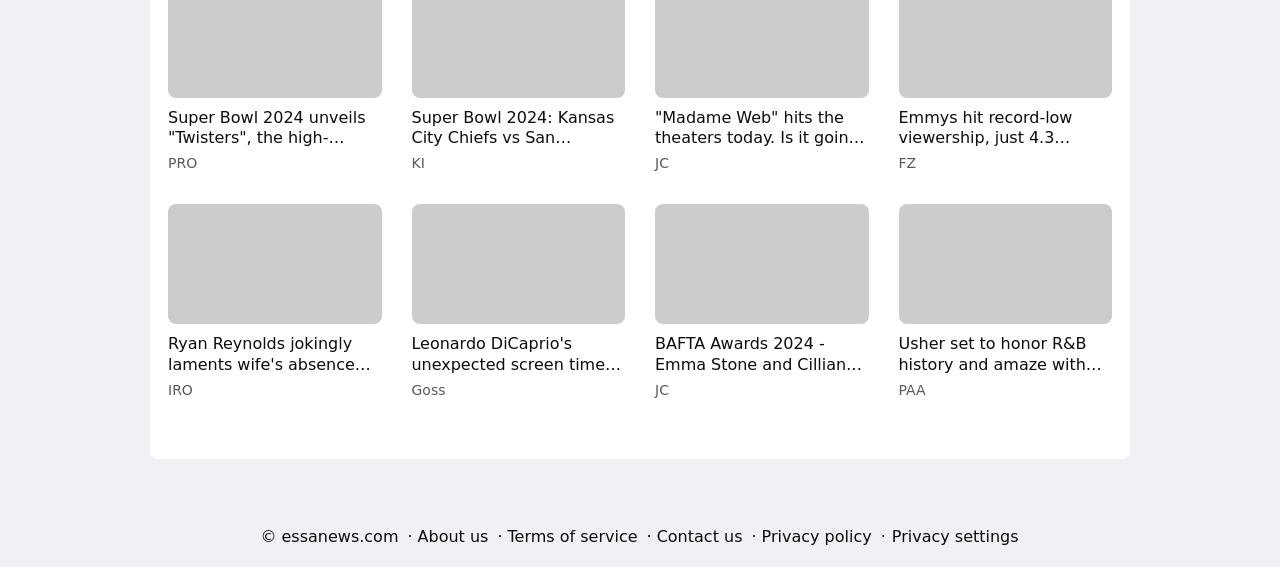Examine the screenshot and answer the question in as much detail as possible: What is the category of the news article with the image of Ryan Reynolds?

The news article with the image of Ryan Reynolds has the text 'Ryan Reynolds jokingly laments wife's absence during Super Bowl as Blake Lively enjoys the event with friend'. This suggests that the category of the news article is Entertainment, as it appears to be a celebrity news story.